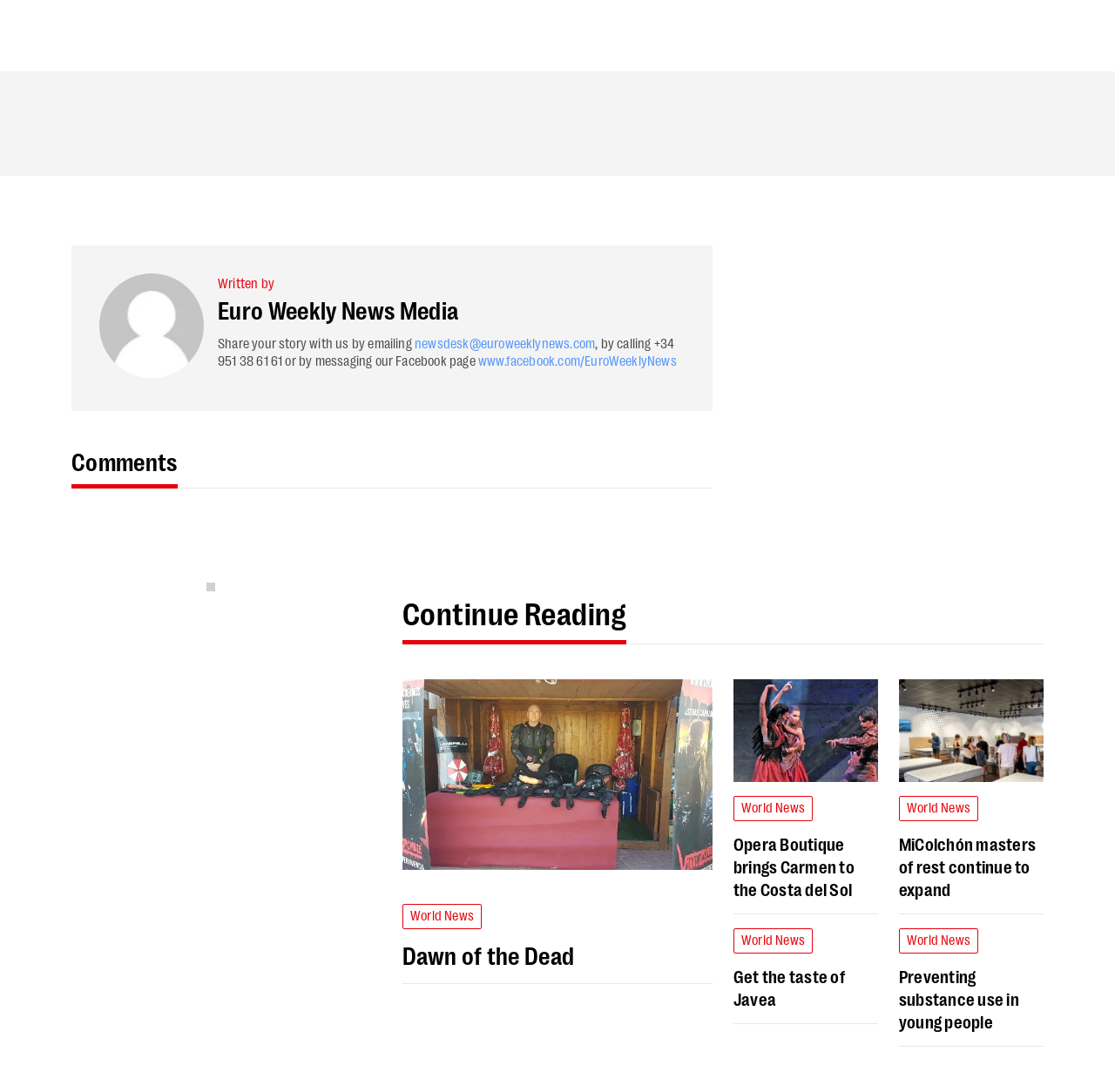Determine the bounding box coordinates of the area to click in order to meet this instruction: "Click on the link to share your story with Euro Weekly News Media".

[0.195, 0.27, 0.614, 0.297]